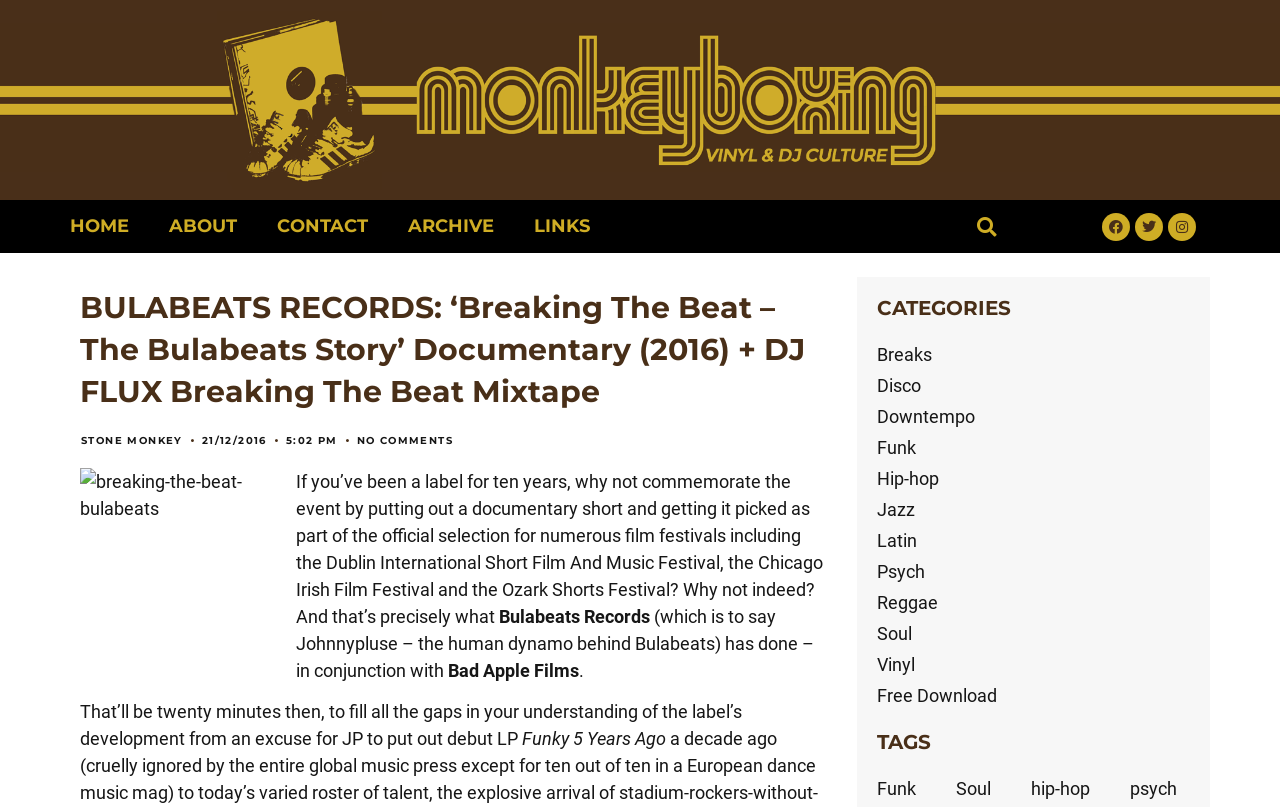Find the bounding box of the UI element described as follows: "Free Download".

[0.669, 0.843, 0.945, 0.881]